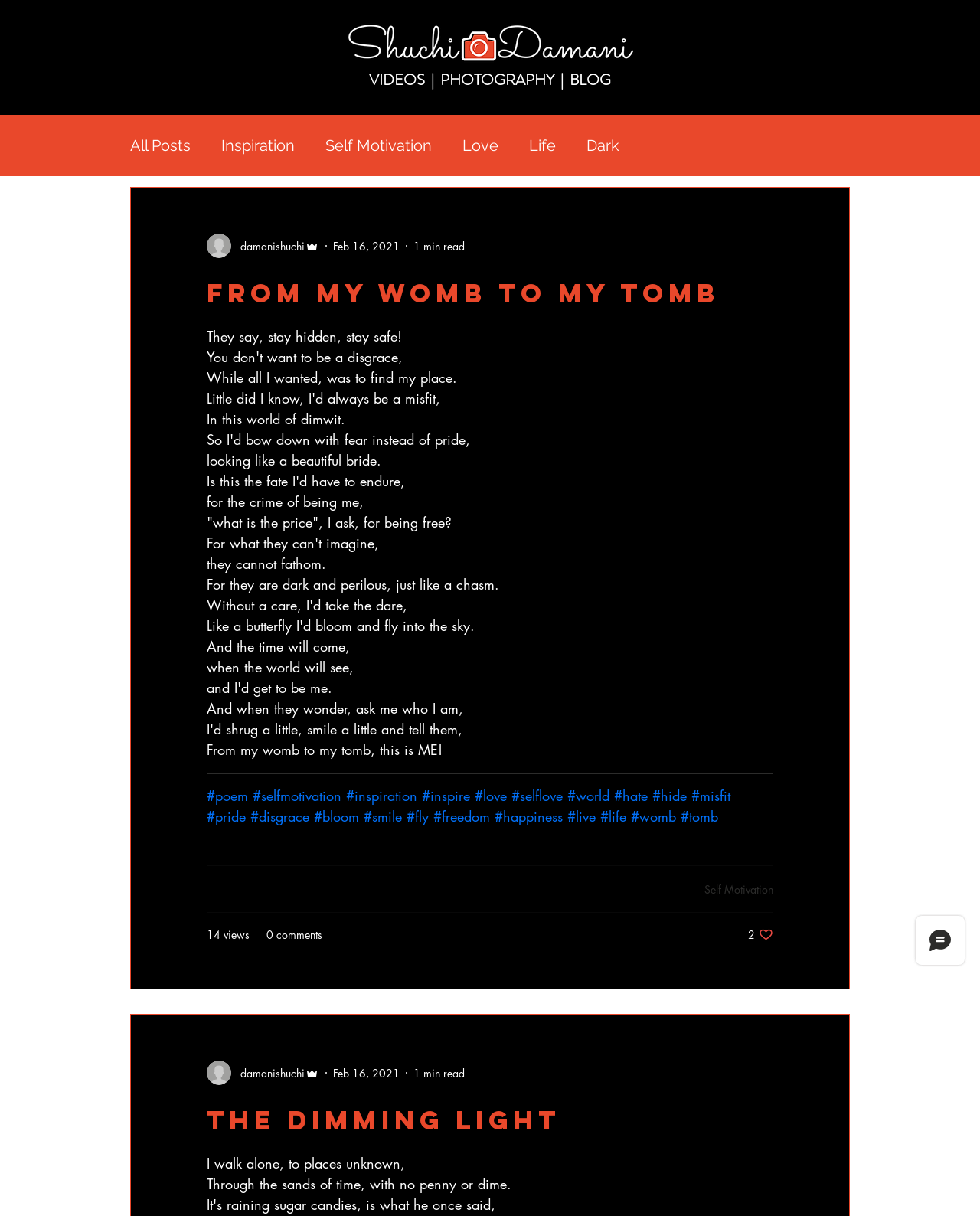Find the UI element described as: "The Dimming Light" and predict its bounding box coordinates. Ensure the coordinates are four float numbers between 0 and 1, [left, top, right, bottom].

[0.211, 0.907, 0.572, 0.935]